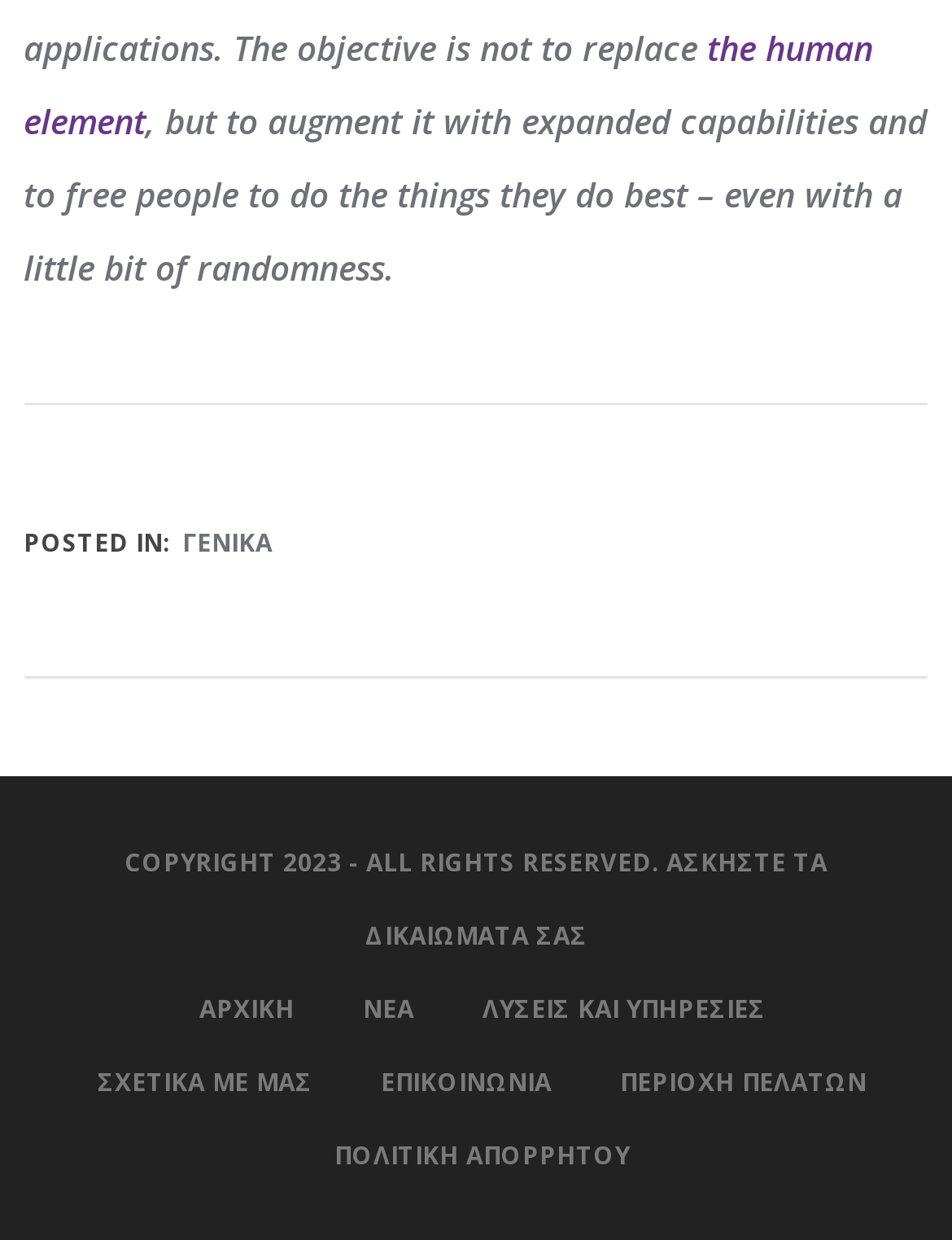Given the element description ΣΧΕΤΙΚΑ ΜΕ ΜΑΣ, specify the bounding box coordinates of the corresponding UI element in the format (top-left x, top-left y, bottom-right x, bottom-right y). All values must be between 0 and 1.

[0.103, 0.859, 0.328, 0.886]